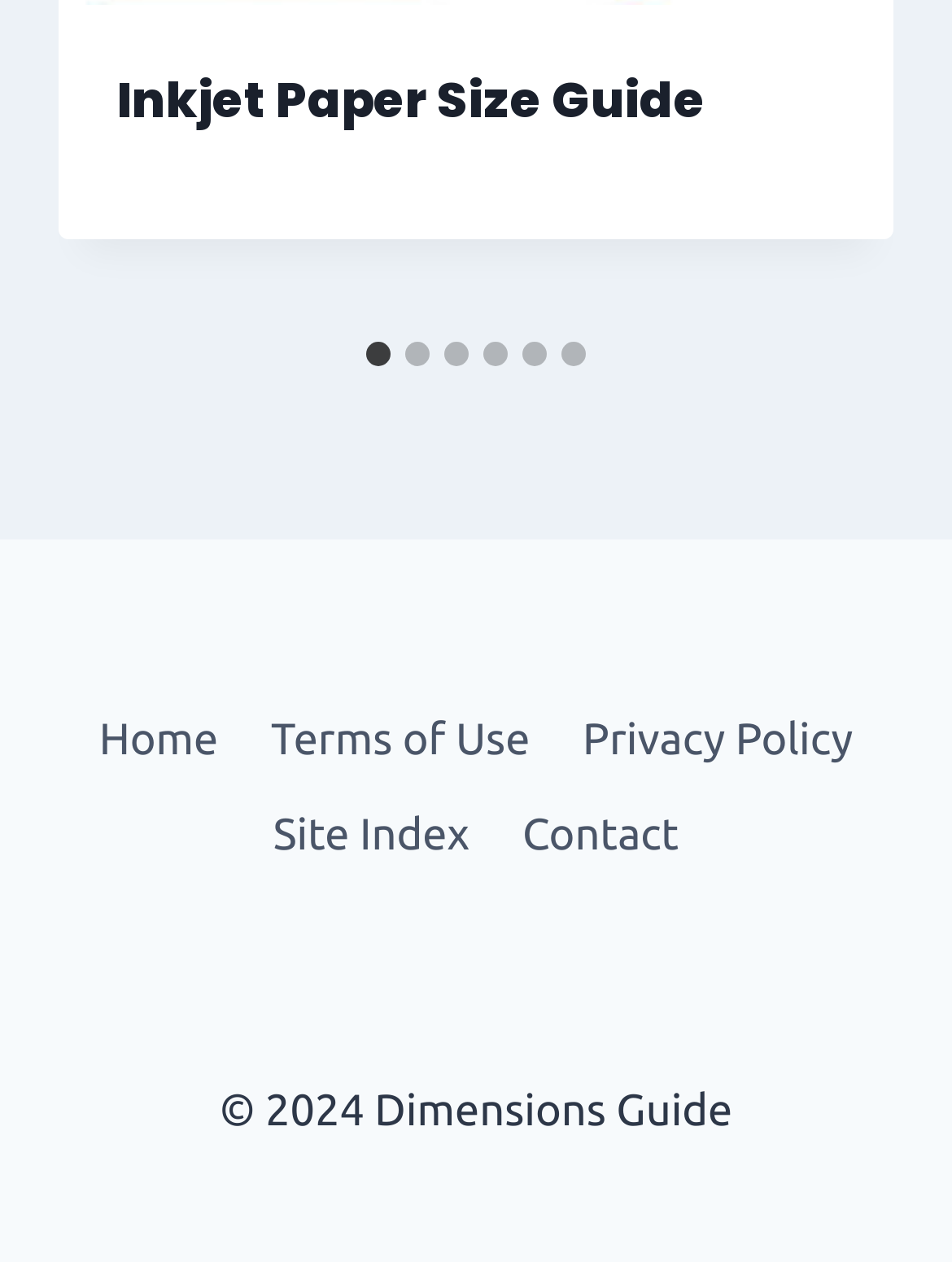Given the webpage screenshot, identify the bounding box of the UI element that matches this description: "Download".

None